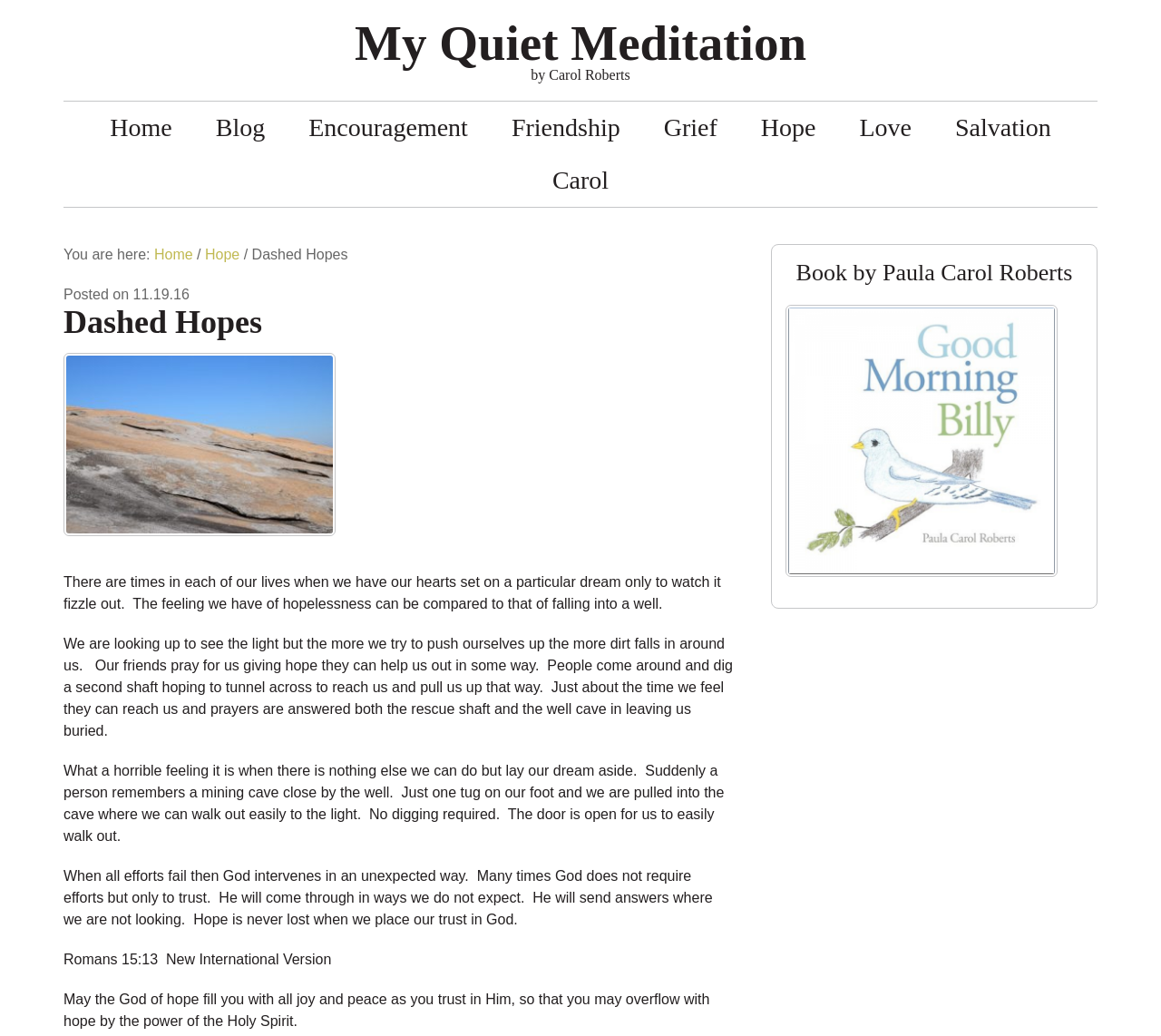Can you find the bounding box coordinates for the element to click on to achieve the instruction: "Click on the 'Home' link"?

[0.076, 0.098, 0.167, 0.149]